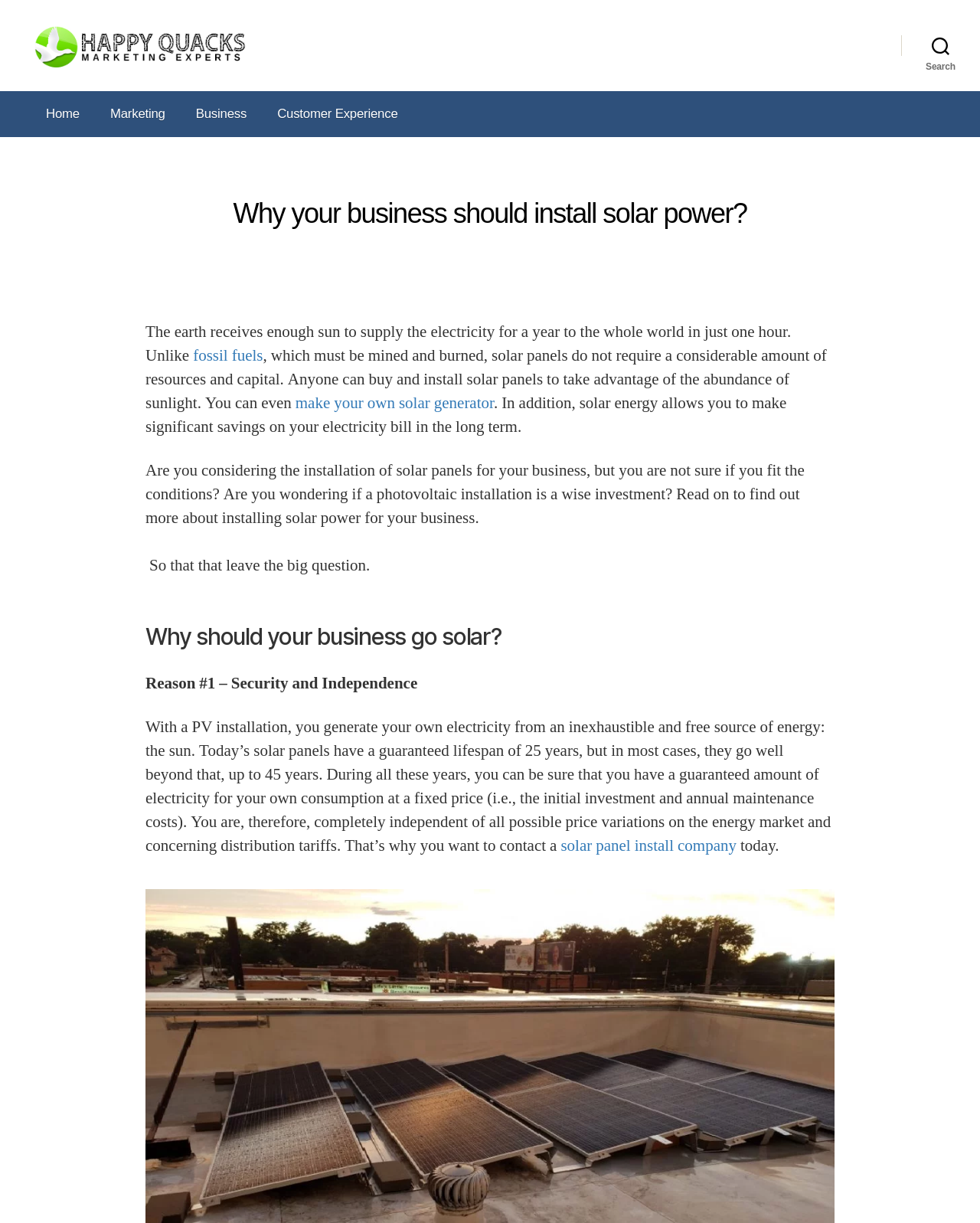Please provide a brief answer to the question using only one word or phrase: 
What is an alternative to fossil fuels?

Solar panels